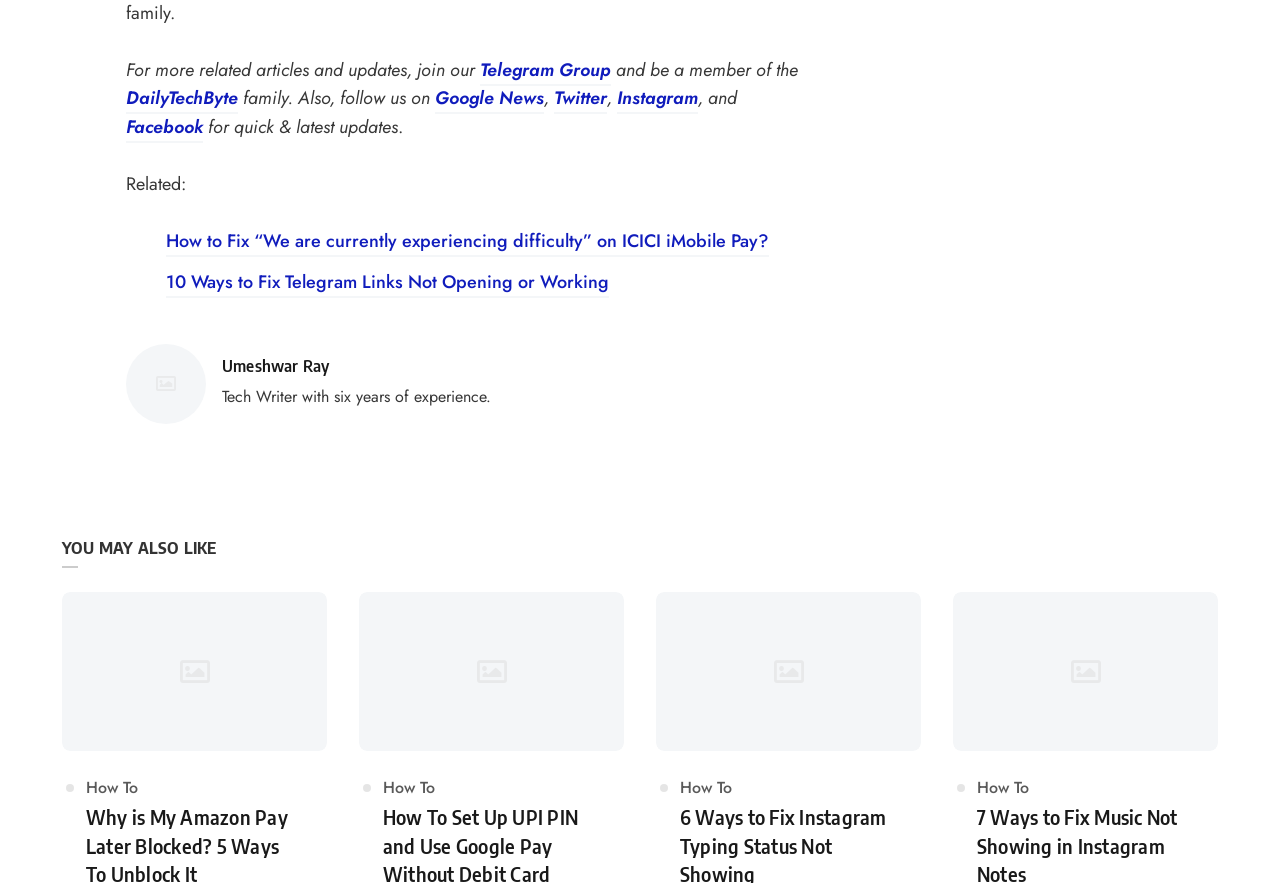Utilize the details in the image to thoroughly answer the following question: What is the profession of the author Umeshwar Ray?

I read the description of the author Umeshwar Ray, which says 'Tech Writer with six years of experience', so I assume that the author's profession is a Tech Writer.